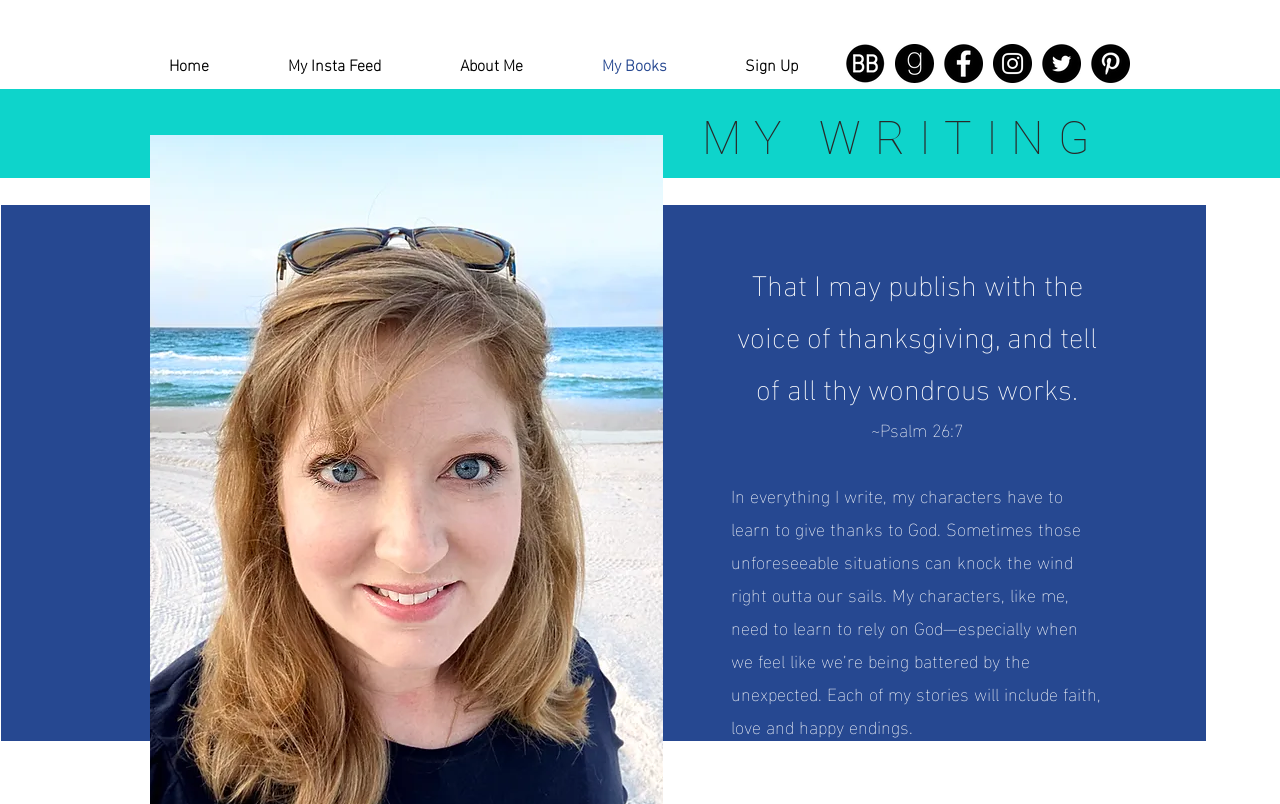Provide the bounding box coordinates of the HTML element described by the text: "My Insta Feed". The coordinates should be in the format [left, top, right, bottom] with values between 0 and 1.

[0.194, 0.049, 0.328, 0.111]